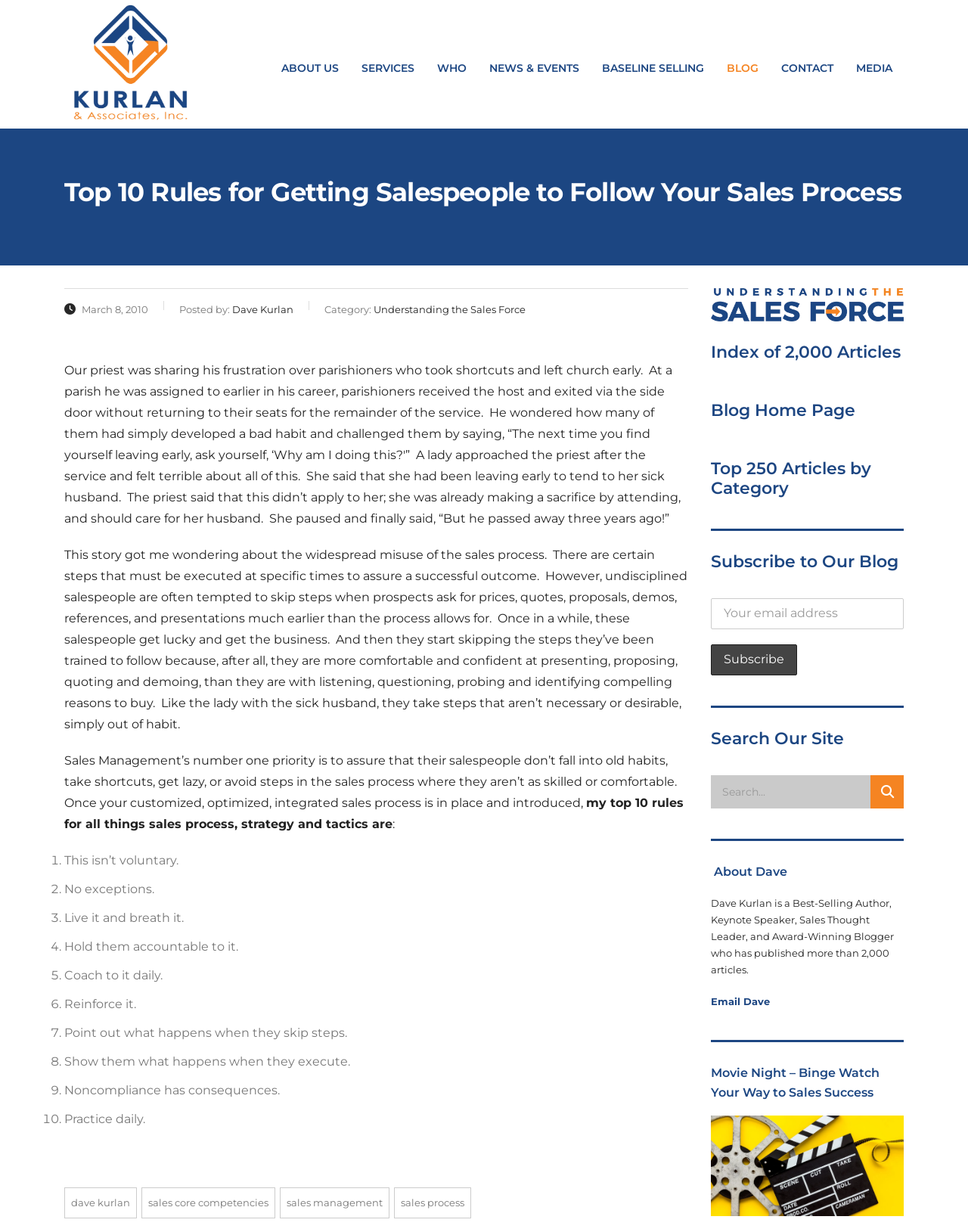Identify the bounding box coordinates of the area you need to click to perform the following instruction: "Read the article by Dave Kurlan".

[0.066, 0.964, 0.141, 0.989]